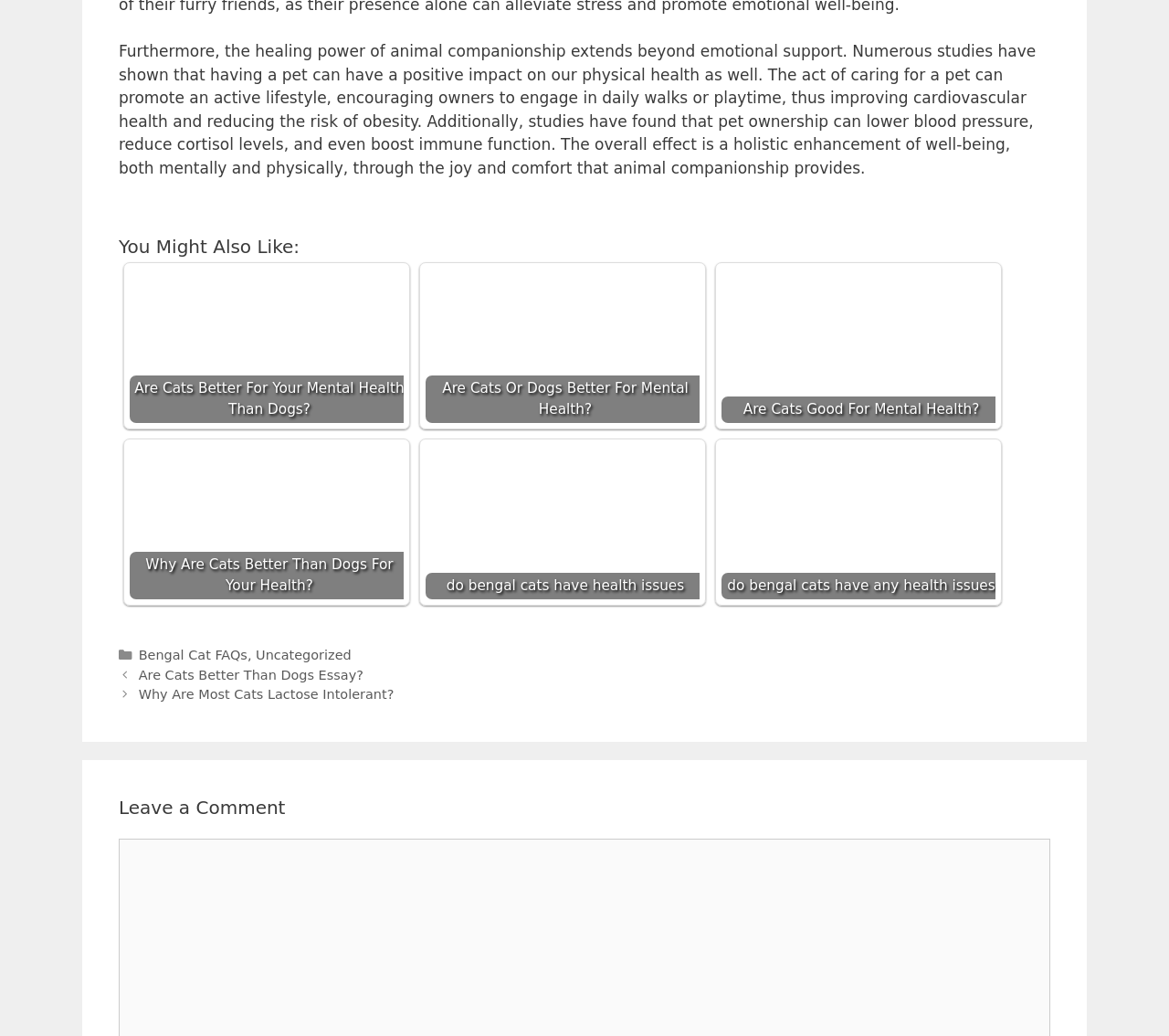Show the bounding box coordinates of the region that should be clicked to follow the instruction: "View 'Why Are Cats Better Than Dogs For Your Health?'."

[0.111, 0.43, 0.345, 0.579]